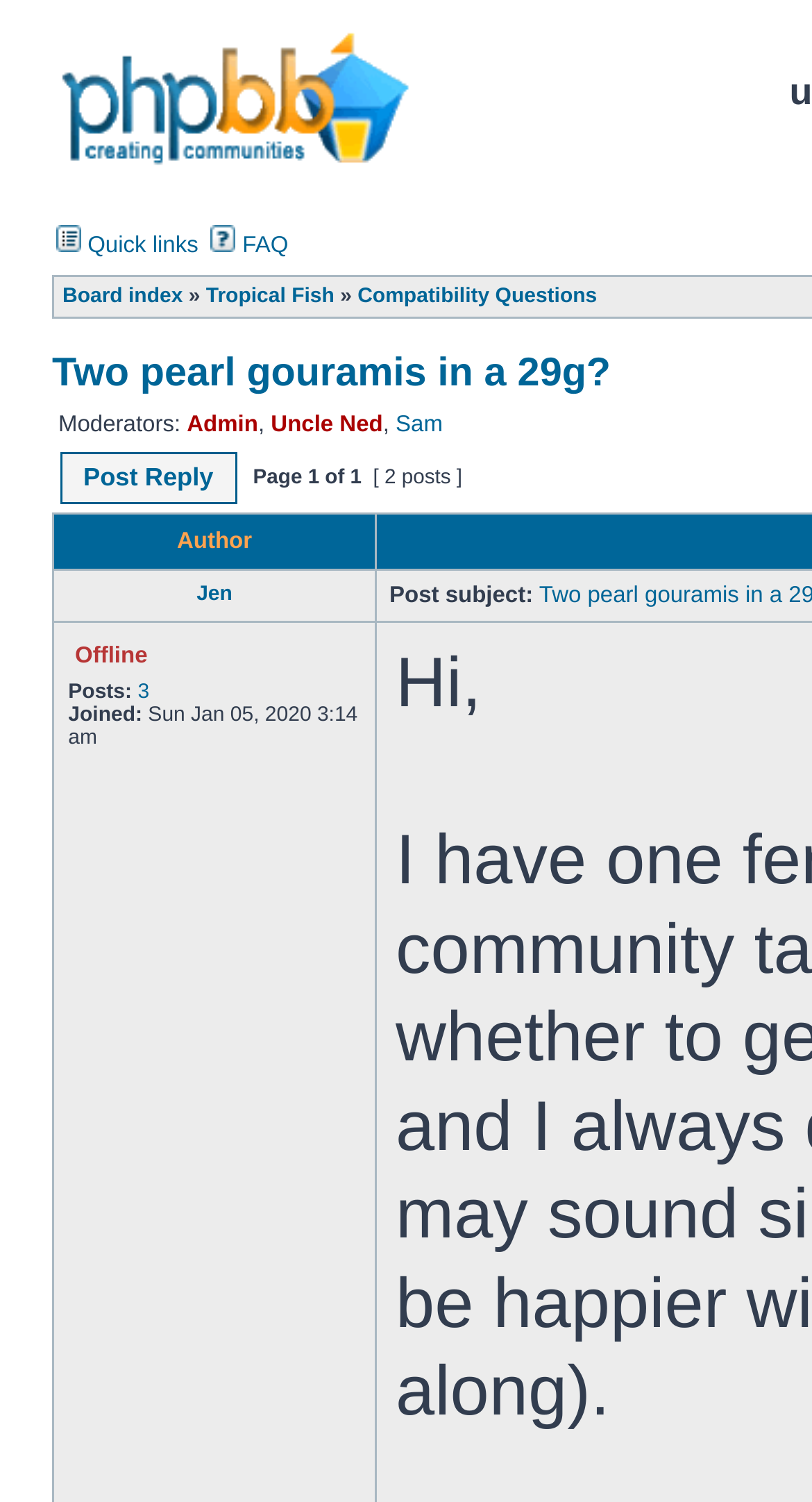Offer a comprehensive description of the webpage’s content and structure.

This webpage appears to be a forum discussion page, specifically a thread about keeping two pearl gouramis in a 29-gallon tank. 

At the top, there is a navigation bar with links to "Quick links", "FAQ", and other sections, including "Board index", "Tropical Fish", and "Compatibility Questions". 

Below the navigation bar, there is a title link "Two pearl gouramis in a 29g?" which is likely the title of the discussion thread. 

To the right of the title, there are links to user profiles, including "Admin", "Uncle Ned", and "Sam". 

The main content of the page is a table with a single row, containing a "Post Reply" button on the left and a page navigation section on the right, indicating that this is page 1 of 1 with 2 posts. 

Below the table, there is a column header "Author" followed by a grid cell containing the author's name "Jen" and a link to their profile. 

Underneath the author's information, there is a table with the author's status "Offline" and their post count and join date. 

The page has a simple and organized layout, with clear headings and concise text, making it easy to navigate and read.